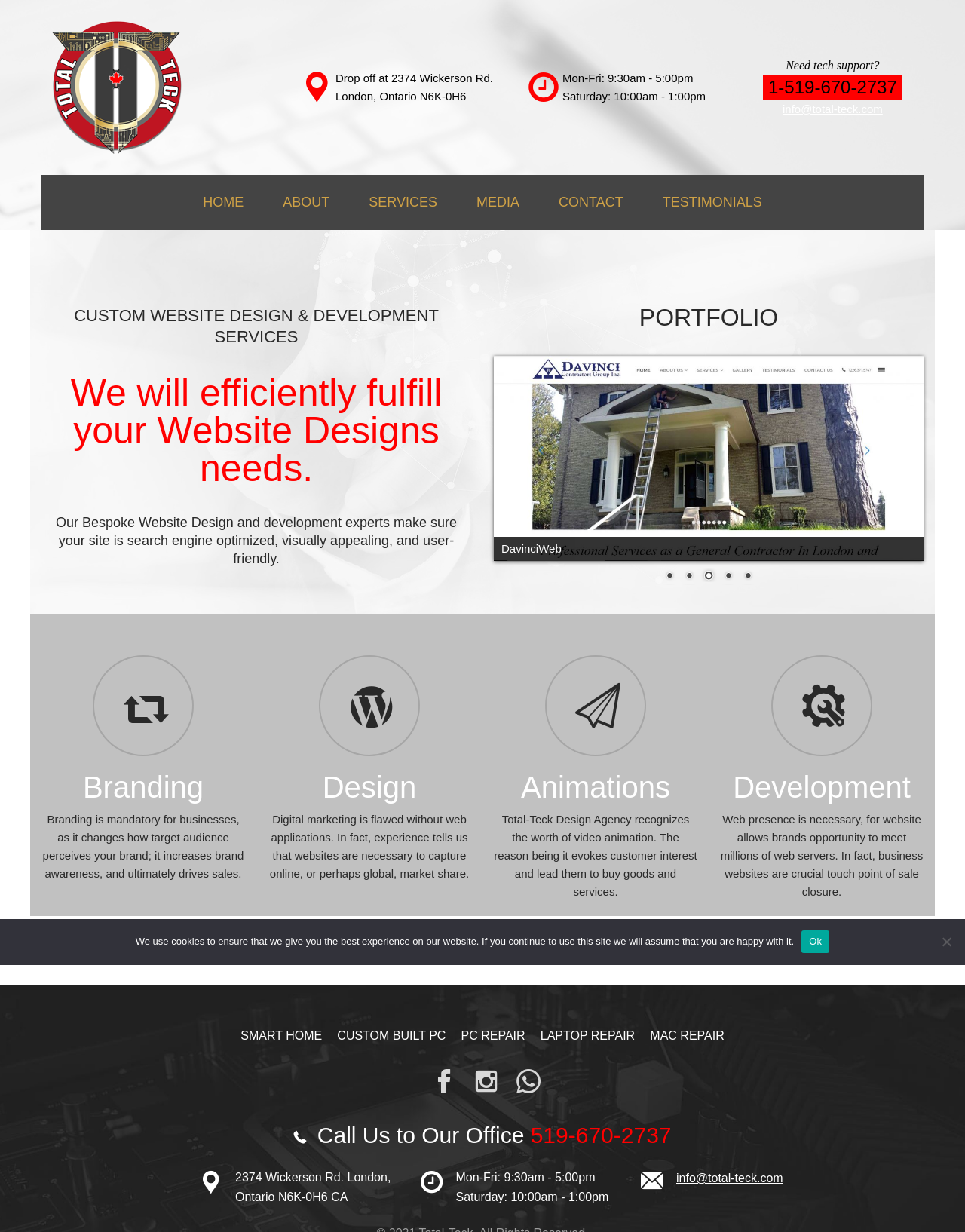Please answer the following question using a single word or phrase: 
What is the phone number of Total-Teck?

519-670-2737